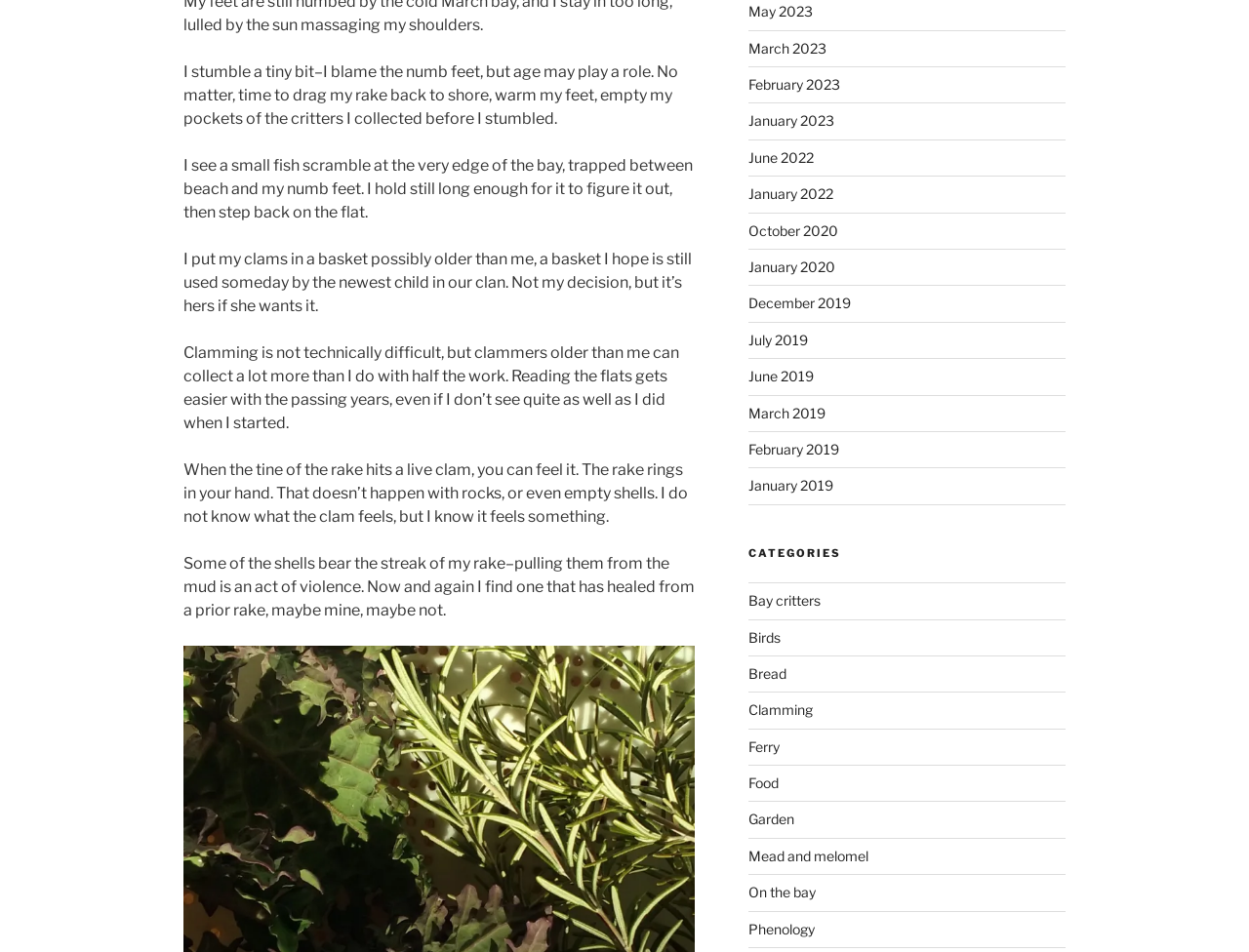Examine the screenshot and answer the question in as much detail as possible: What is the purpose of the links at the top right?

The links at the top right of the webpage appear to be archive links, allowing the user to access previous entries or posts from specific months and years. This suggests that the webpage is a blog or journal that is updated regularly.